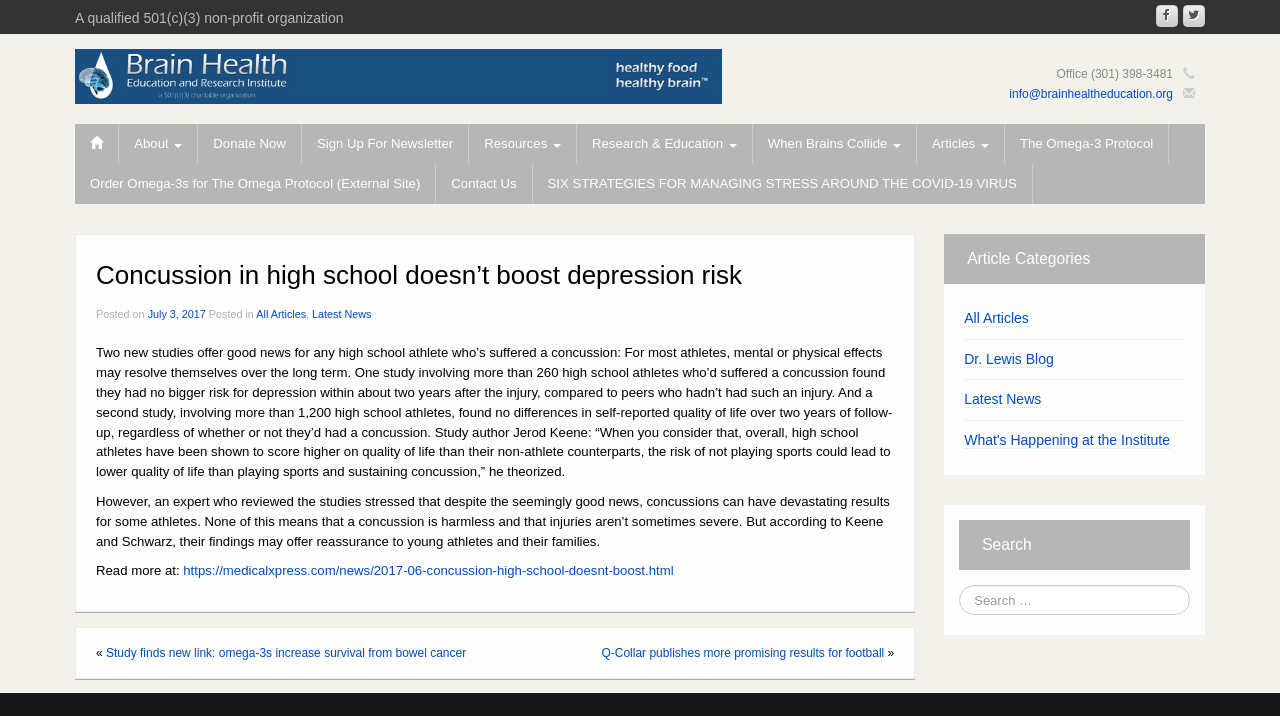Could you identify the text that serves as the heading for this webpage?

Concussion in high school doesn’t boost depression risk